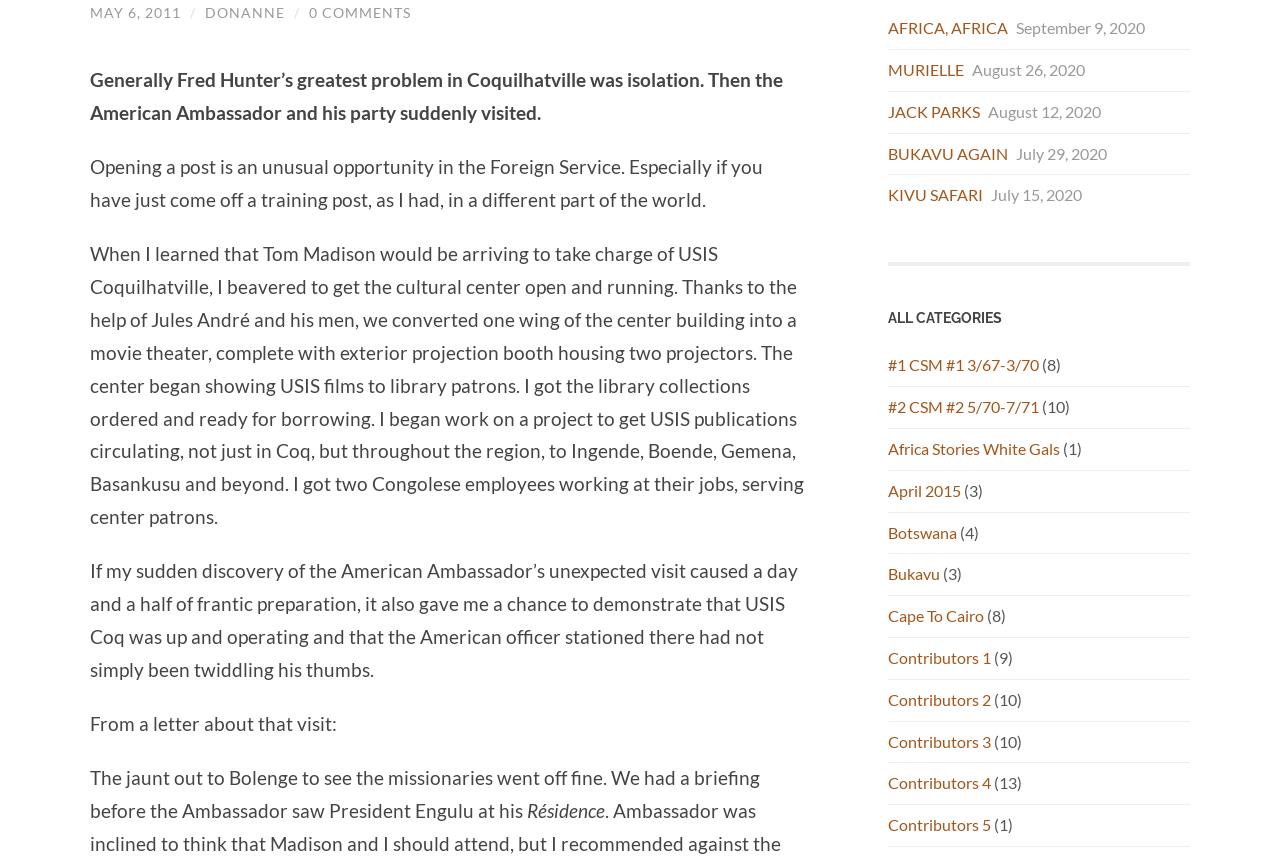Locate the bounding box of the UI element with the following description: "Contributors 4".

[0.693, 0.901, 0.774, 0.924]